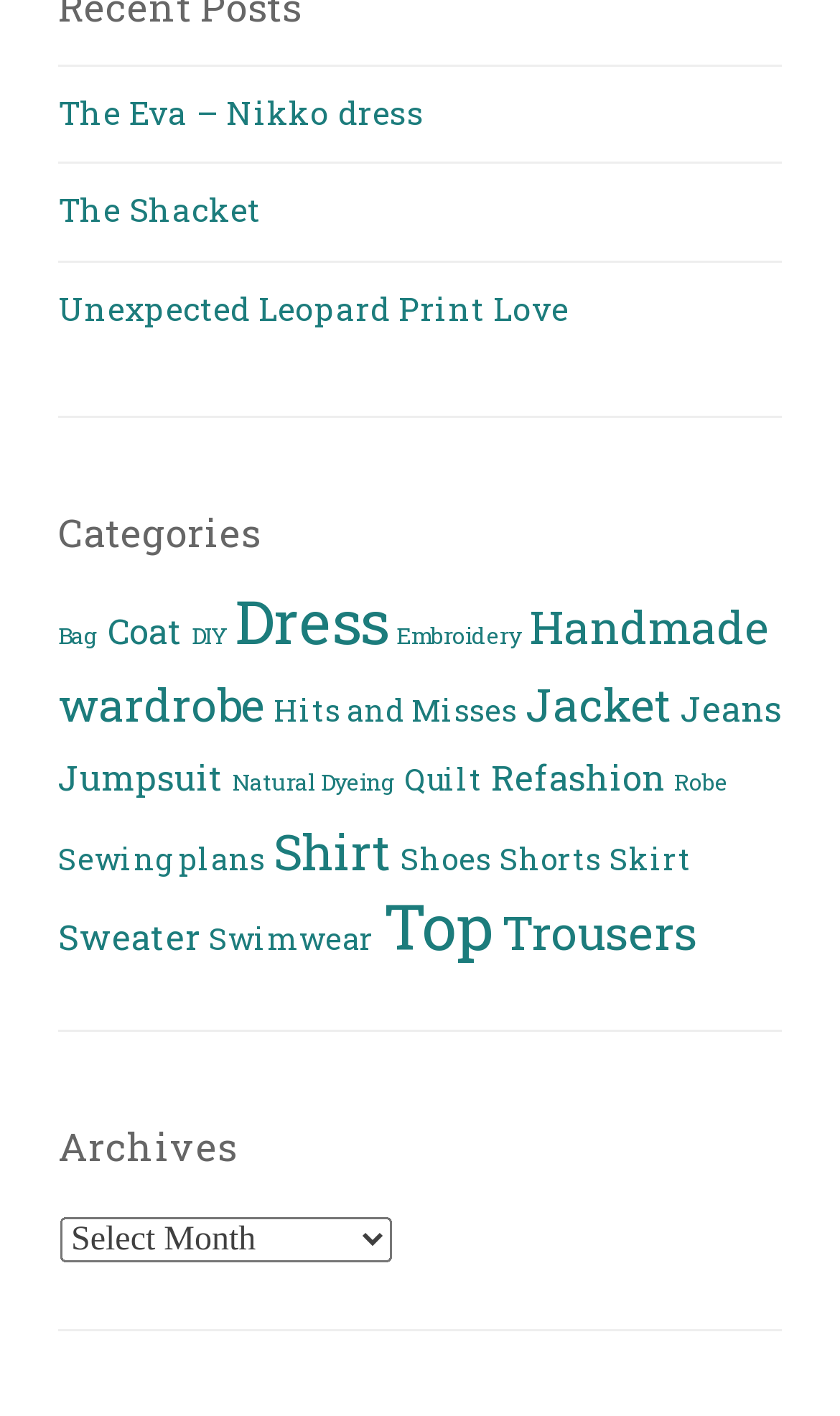Can you give a detailed response to the following question using the information from the image? How many items are in the 'Handmade wardrobe' category?

I found the link 'Handmade wardrobe (6 items)' under the 'Categories' heading, which indicates that there are 6 items in this category.